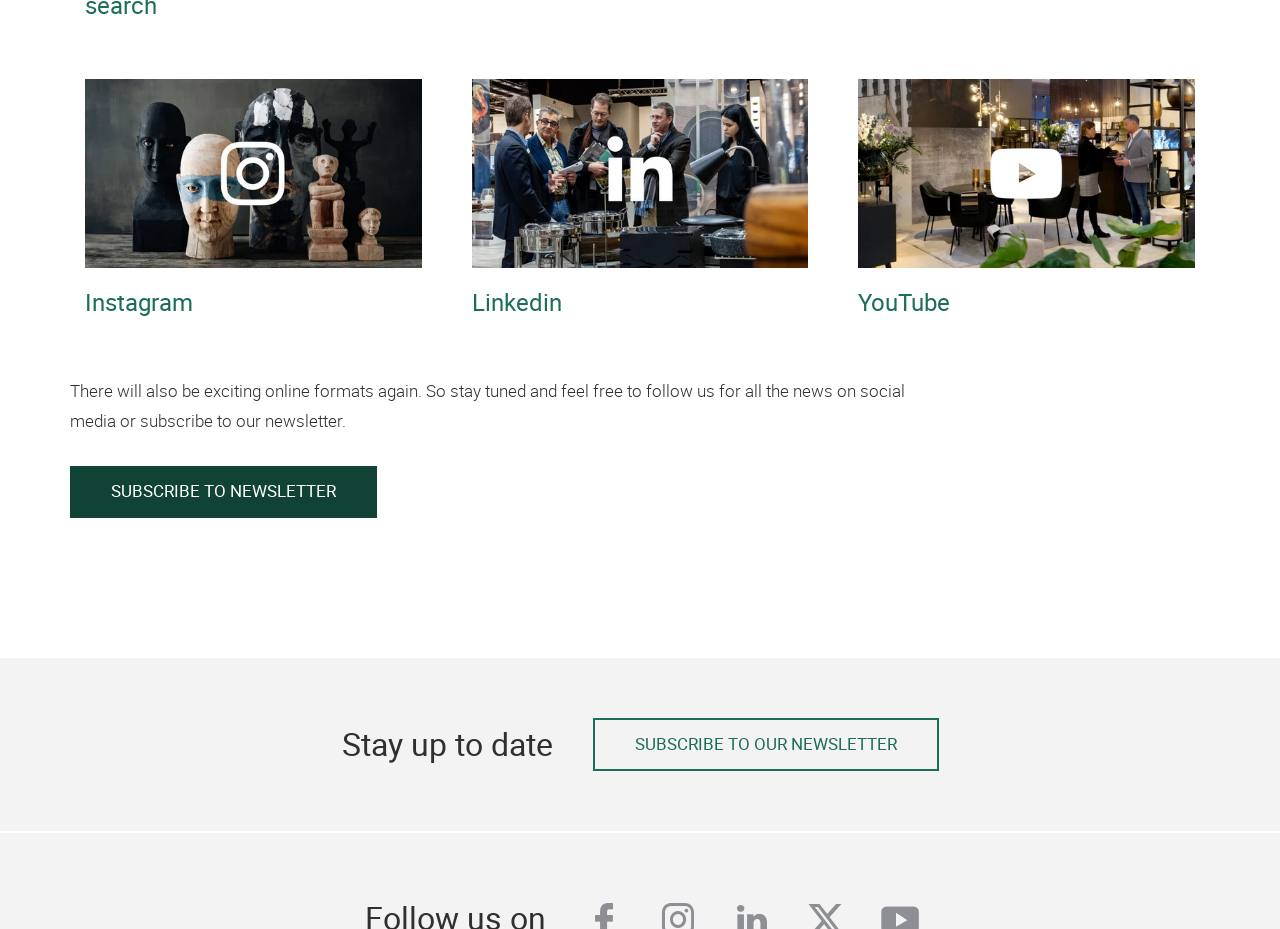What is the purpose of the newsletter?
Answer with a single word or phrase, using the screenshot for reference.

Stay up to date with news